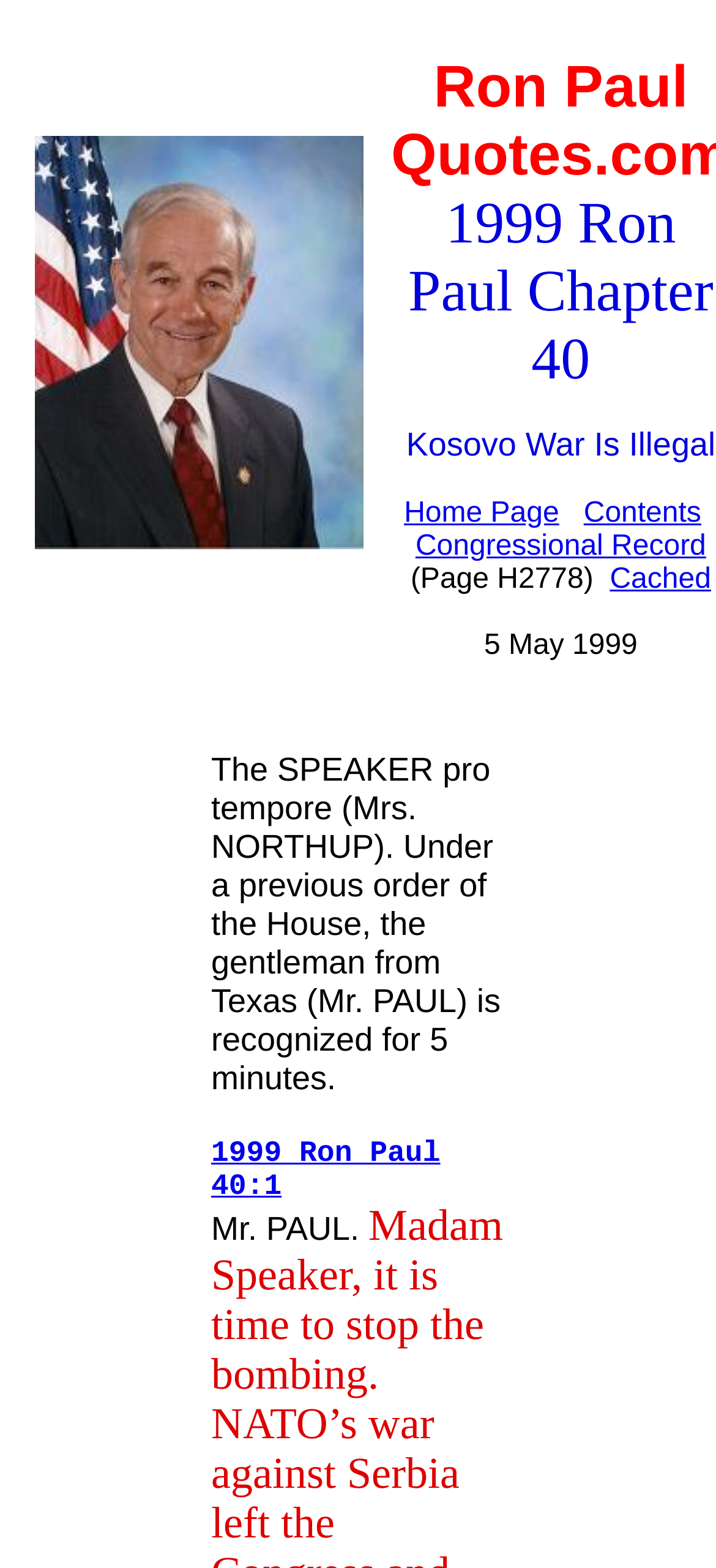Write an elaborate caption that captures the essence of the webpage.

The webpage appears to be a transcript of a speech by Rep. Ron Paul, dated May 5, 1999, regarding the Kosovo War. 

At the top of the page, there is a header section with multiple table cells, one of which contains an image. Below the header, there is a title "Kosovo War Is Illegal" in a prominent position. 

To the right of the title, there are several links, including "Home Page", "Contents", "Congressional Record", and "Cached". These links are aligned horizontally and are positioned near the top of the page. 

Below the title and links, there is a date "5 May 1999" and a speech attribution "Mr. PAUL." The speech itself appears to be the main content of the page, with a link "1999 Ron Paul 40:1" positioned to the left of the speech text.